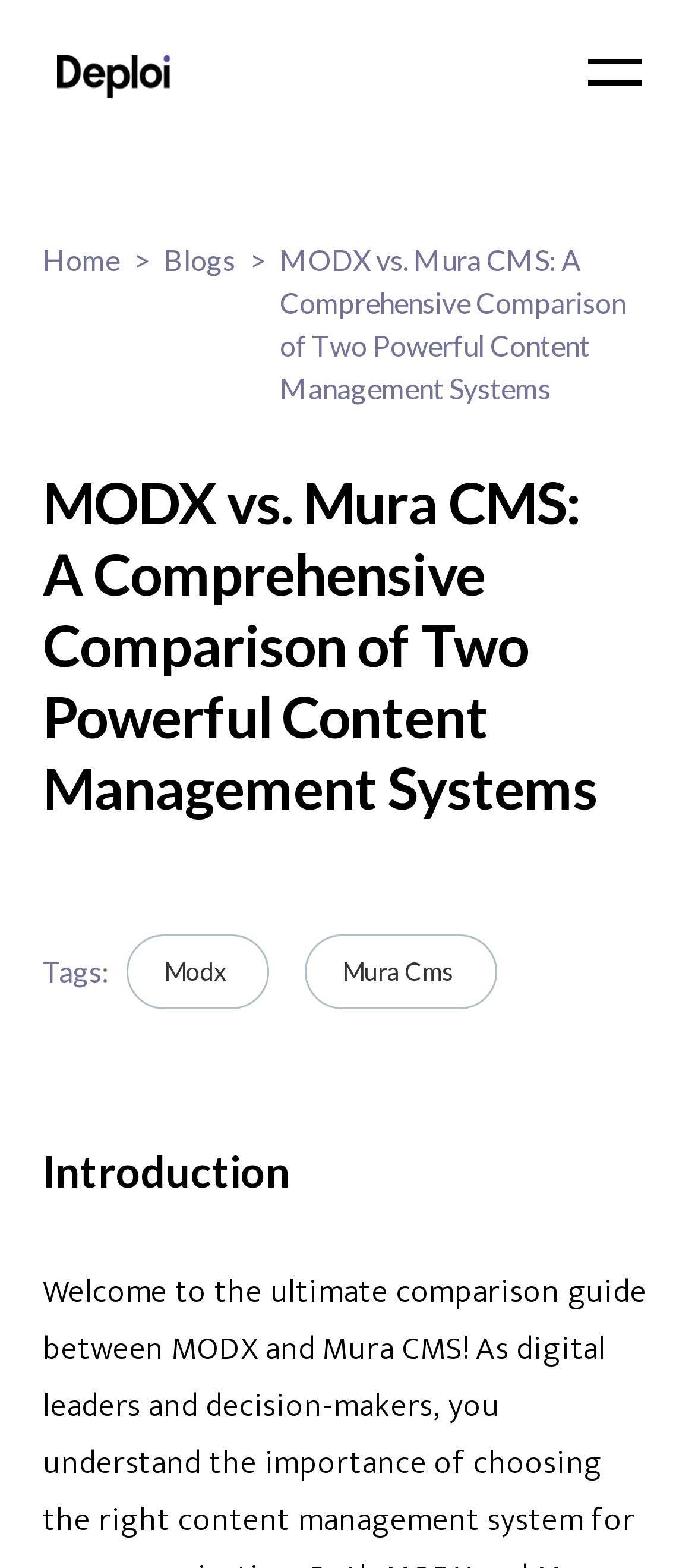What is the topic of the blog post?
Can you provide an in-depth and detailed response to the question?

I deduced this answer by analyzing the heading 'MODX vs. Mura CMS: A Comprehensive Comparison of Two Powerful Content Management Systems', which indicates that the blog post is about comparing MODX and Mura CMS.